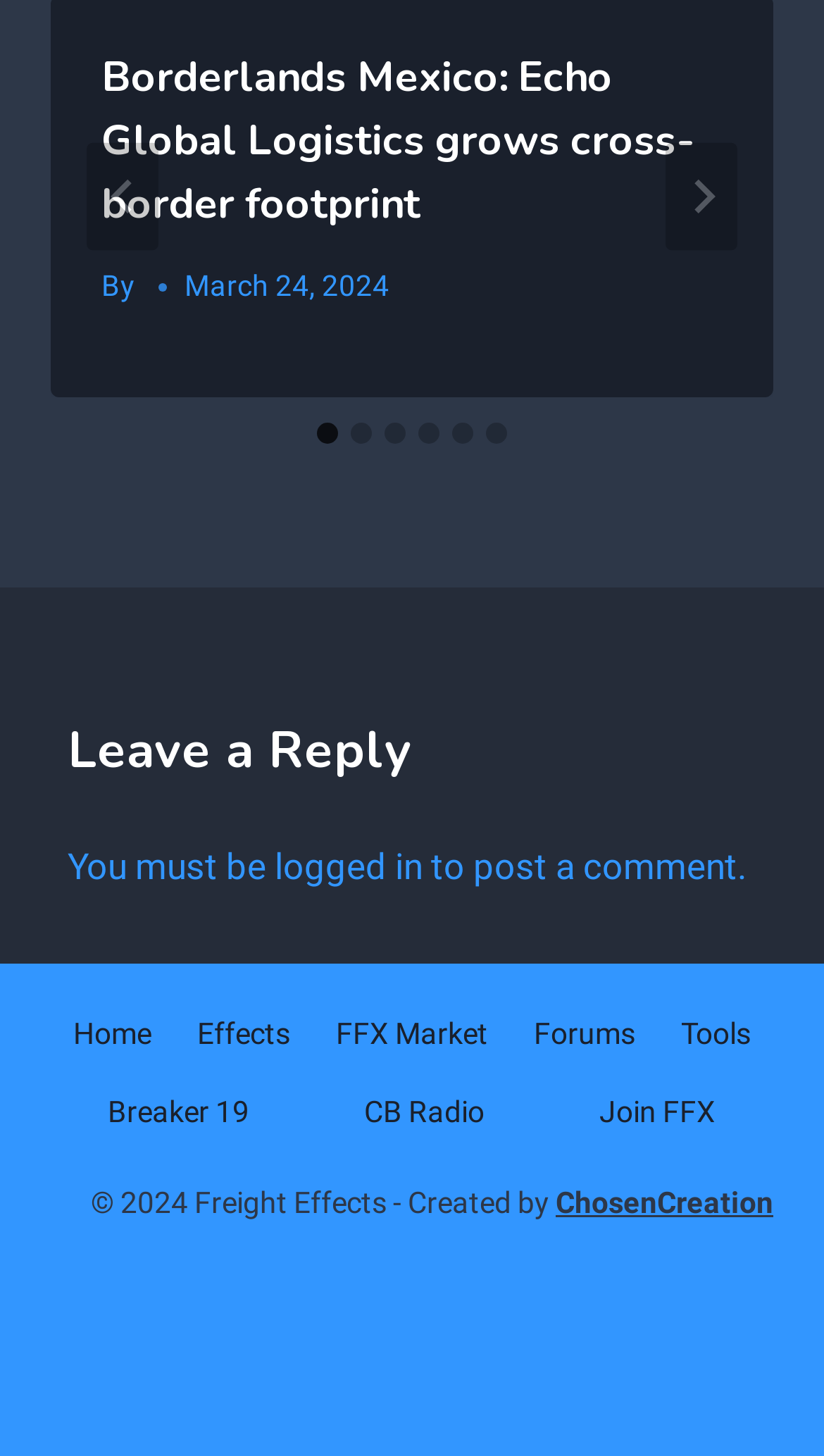How many slides are available?
Identify the answer in the screenshot and reply with a single word or phrase.

6